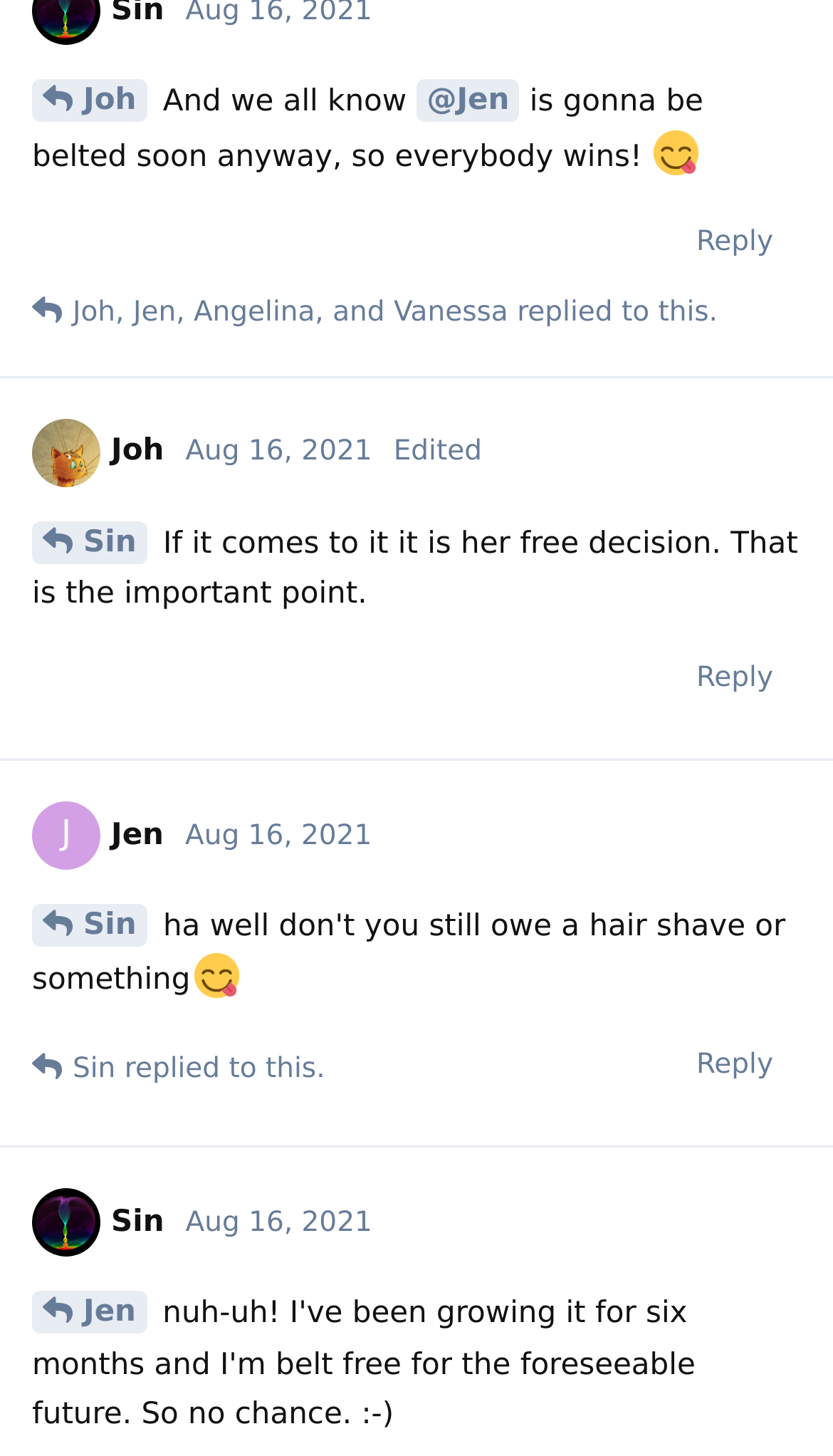Who edited their post?
Analyze the image and provide a thorough answer to the question.

I looked at the generic element with the text 'Joh edited Aug 16, 2021' which indicates that Joh edited their post.